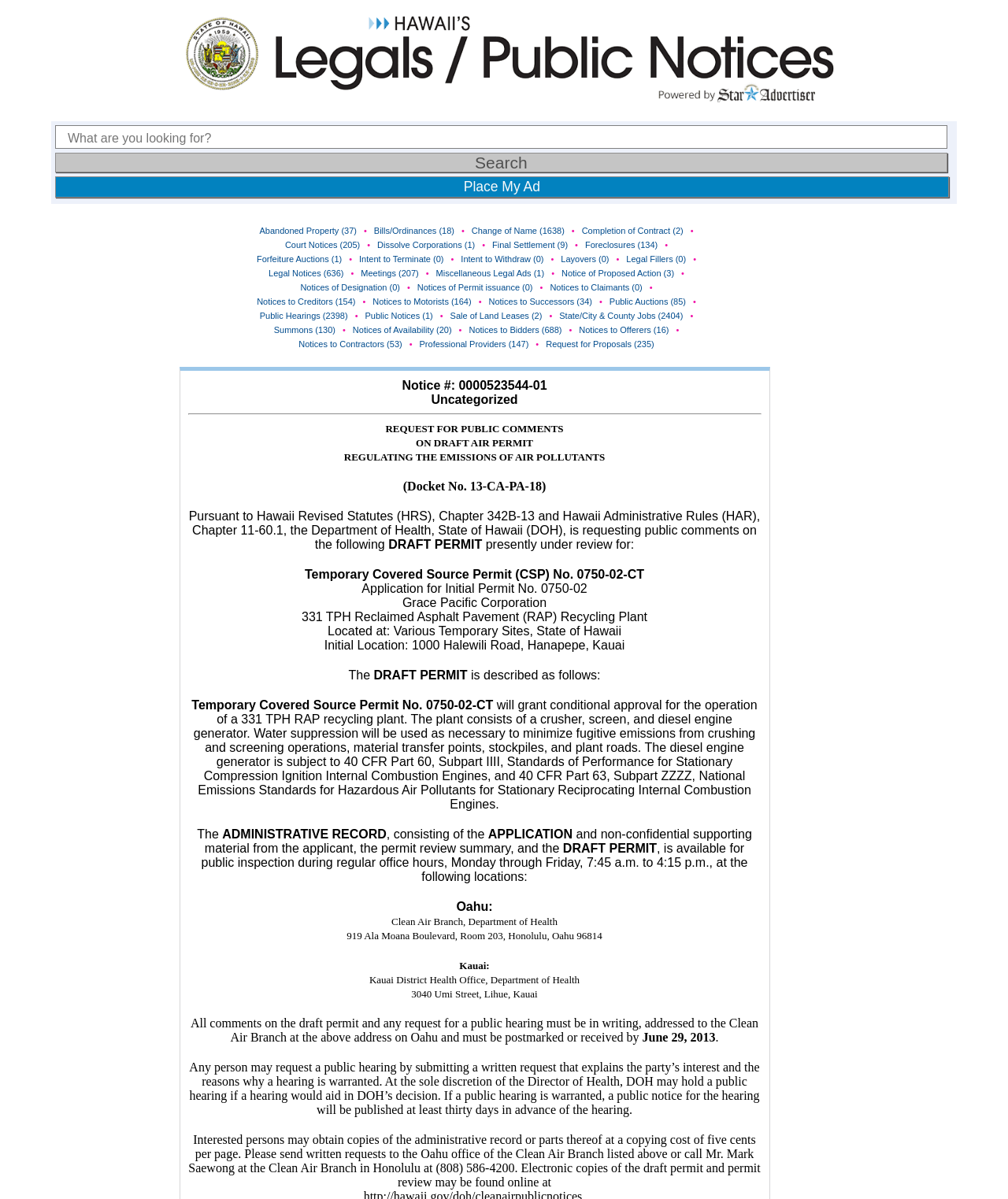Answer succinctly with a single word or phrase:
What is the text of the first link on the webpage?

Hawaii's Legals/Public Notices